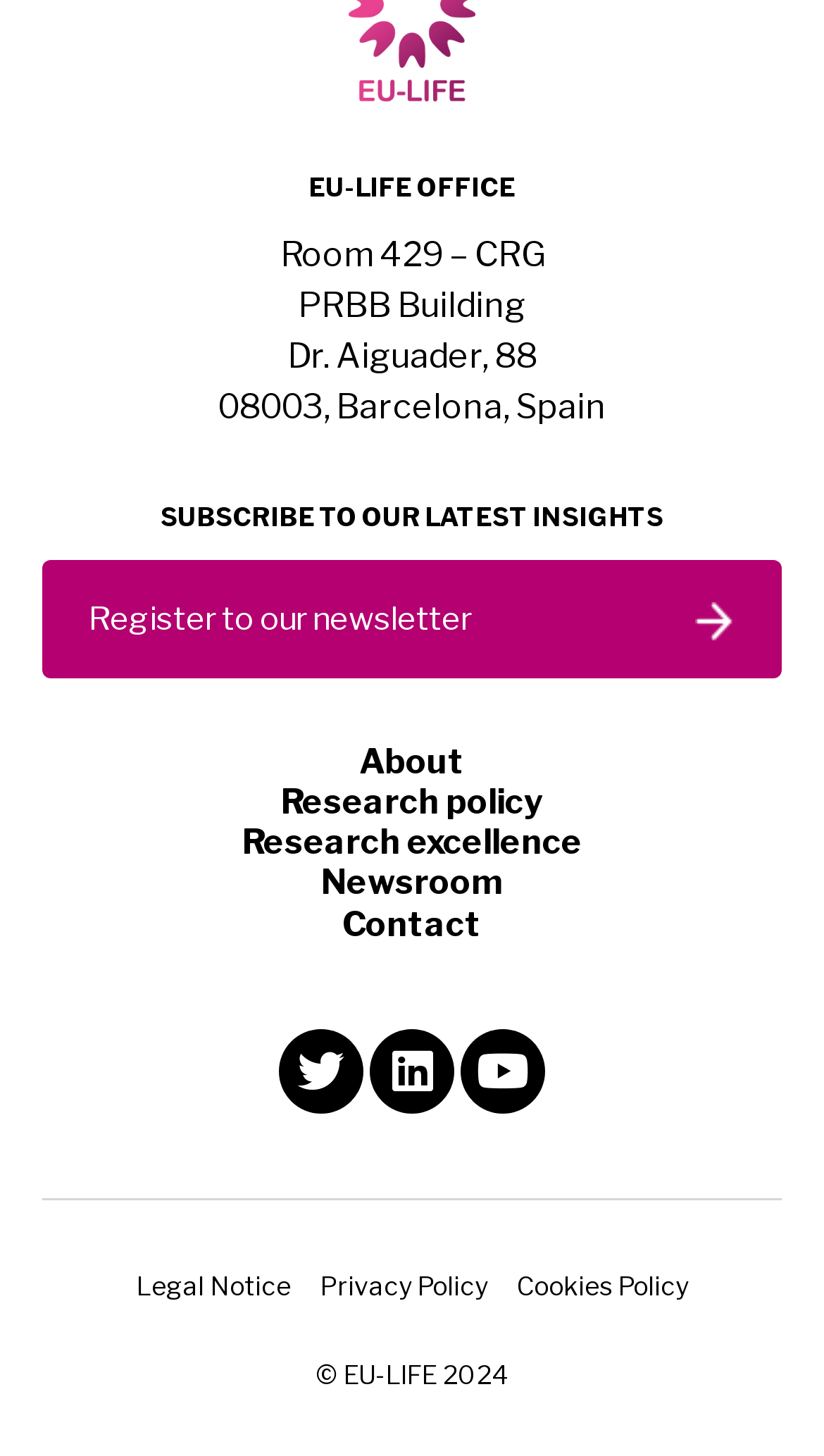Bounding box coordinates should be provided in the format (top-left x, top-left y, bottom-right x, bottom-right y) with all values between 0 and 1. Identify the bounding box for this UI element: Privacy Policy

[0.388, 0.872, 0.591, 0.894]